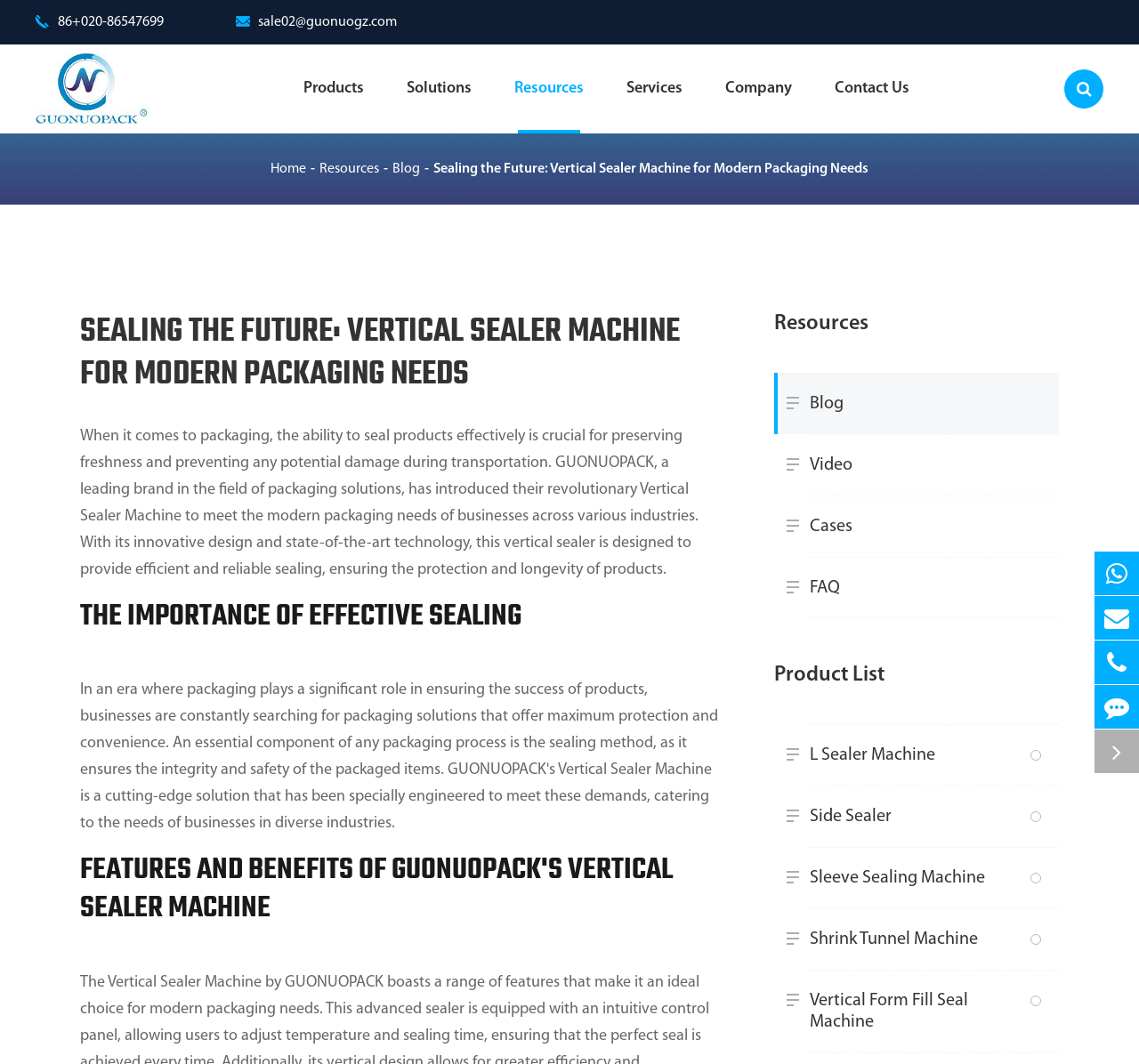Locate the bounding box of the UI element described by: "Vertical Form Fill Seal Machine" in the given webpage screenshot.

[0.68, 0.911, 0.93, 0.989]